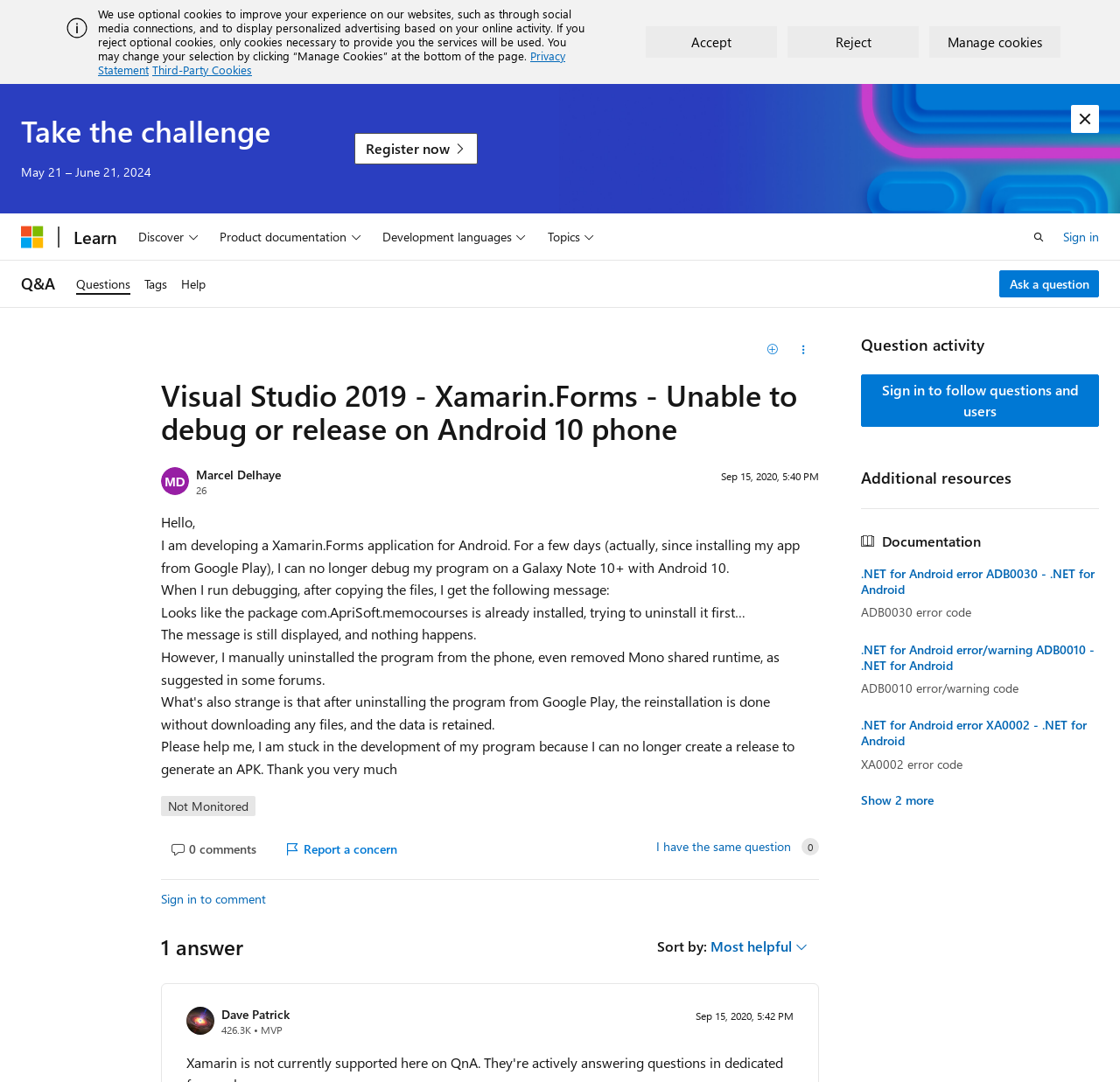Use one word or a short phrase to answer the question provided: 
What is the user's reputation points?

26